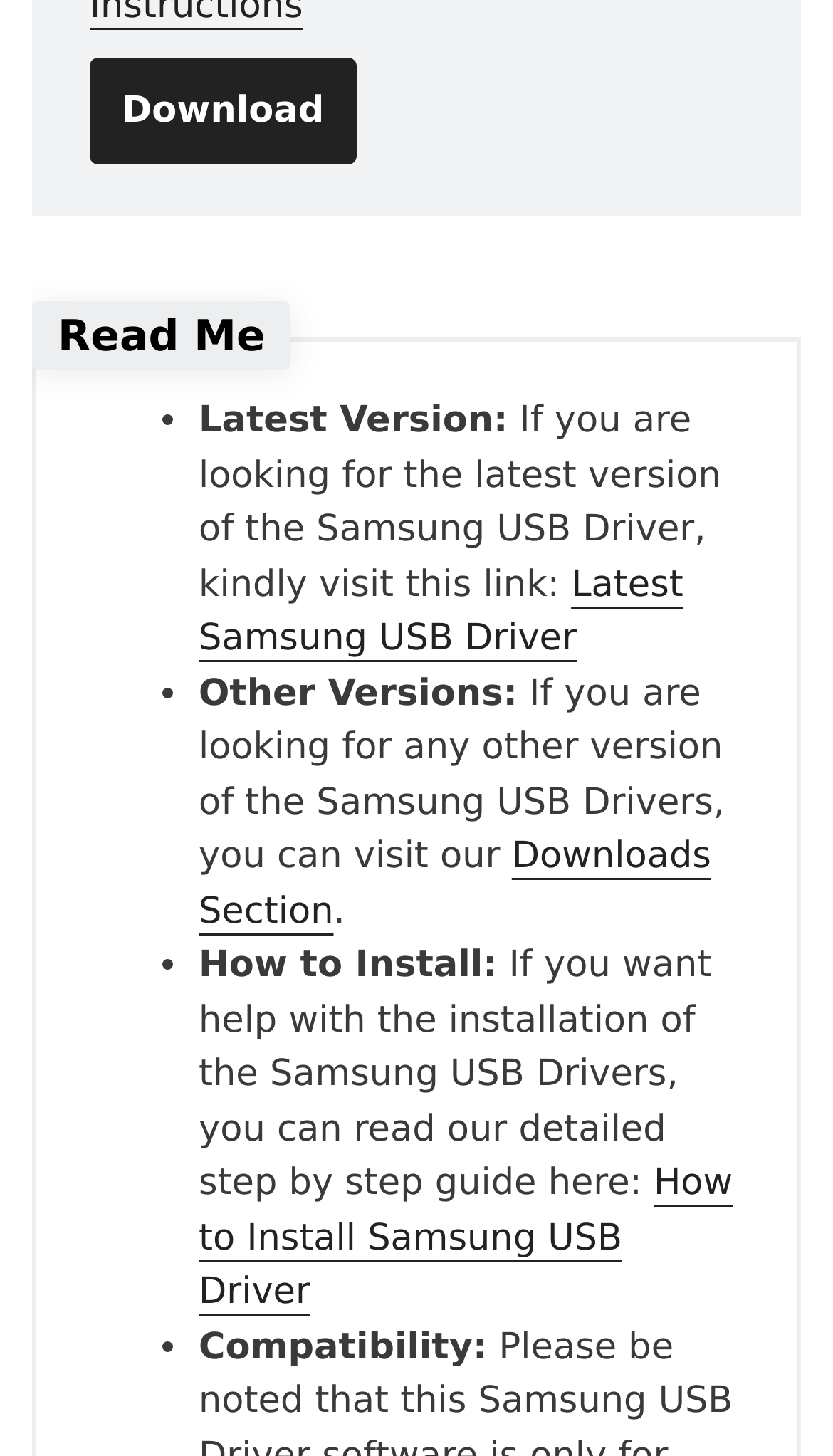Utilize the details in the image to thoroughly answer the following question: What is the topic of the 'How to Install' section?

By analyzing the static text elements, I found the section titled 'How to Install:' at coordinates [0.238, 0.649, 0.597, 0.678] and the related link 'How to Install Samsung USB Driver' at coordinates [0.238, 0.798, 0.88, 0.902].